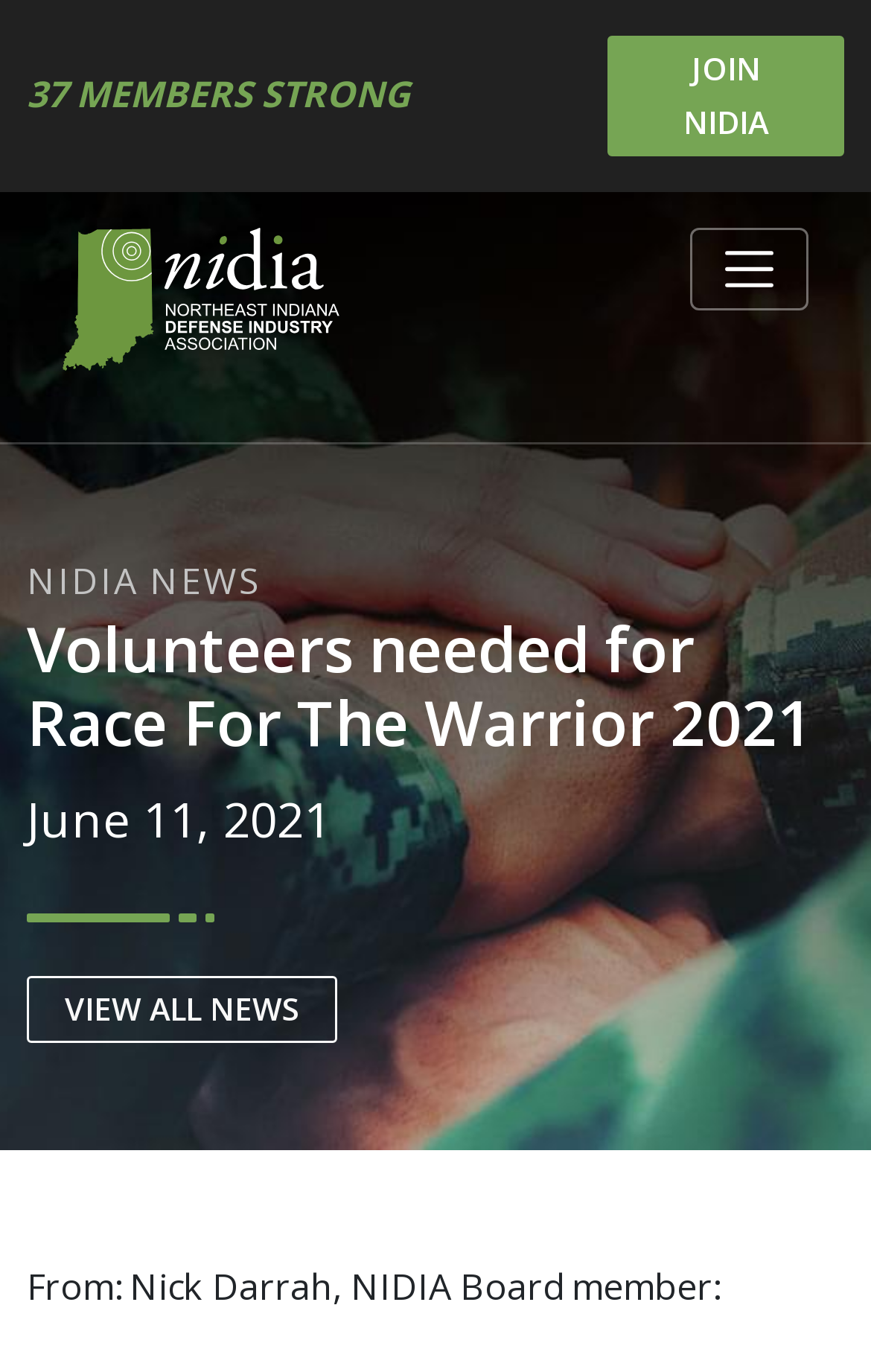Given the content of the image, can you provide a detailed answer to the question?
What is the name of the association?

I found the answer by looking at the link element with the text 'Northeast Indiana Defense Industry Association' which is accompanied by an image with the same name.